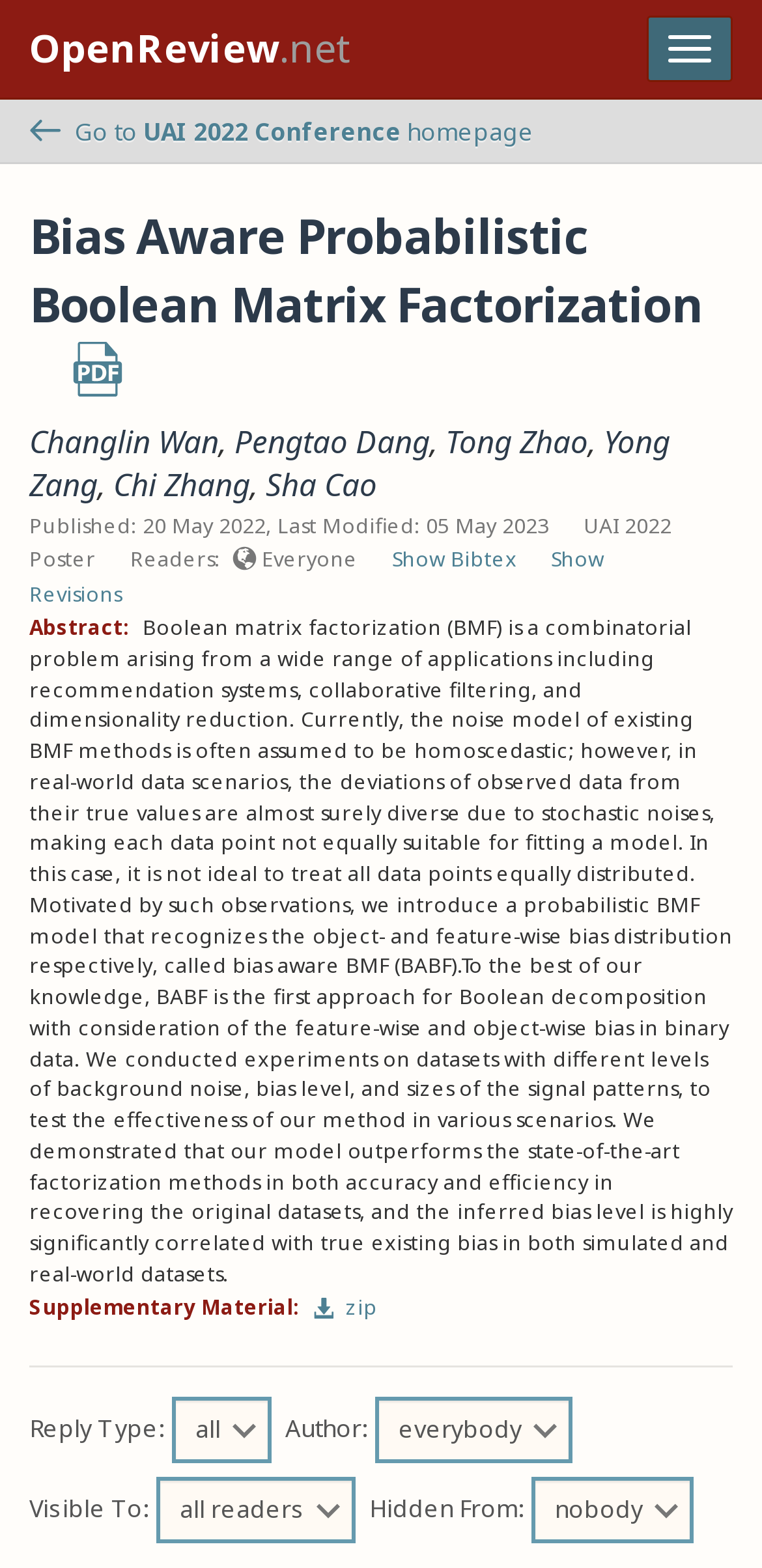Analyze the image and answer the question with as much detail as possible: 
What is the name of the paper?

I found the answer by looking at the heading of the webpage, which is 'Bias Aware Probabilistic Boolean Matrix Factorization Download PDF'. This suggests that the name of the paper is 'Bias Aware Probabilistic Boolean Matrix Factorization'.